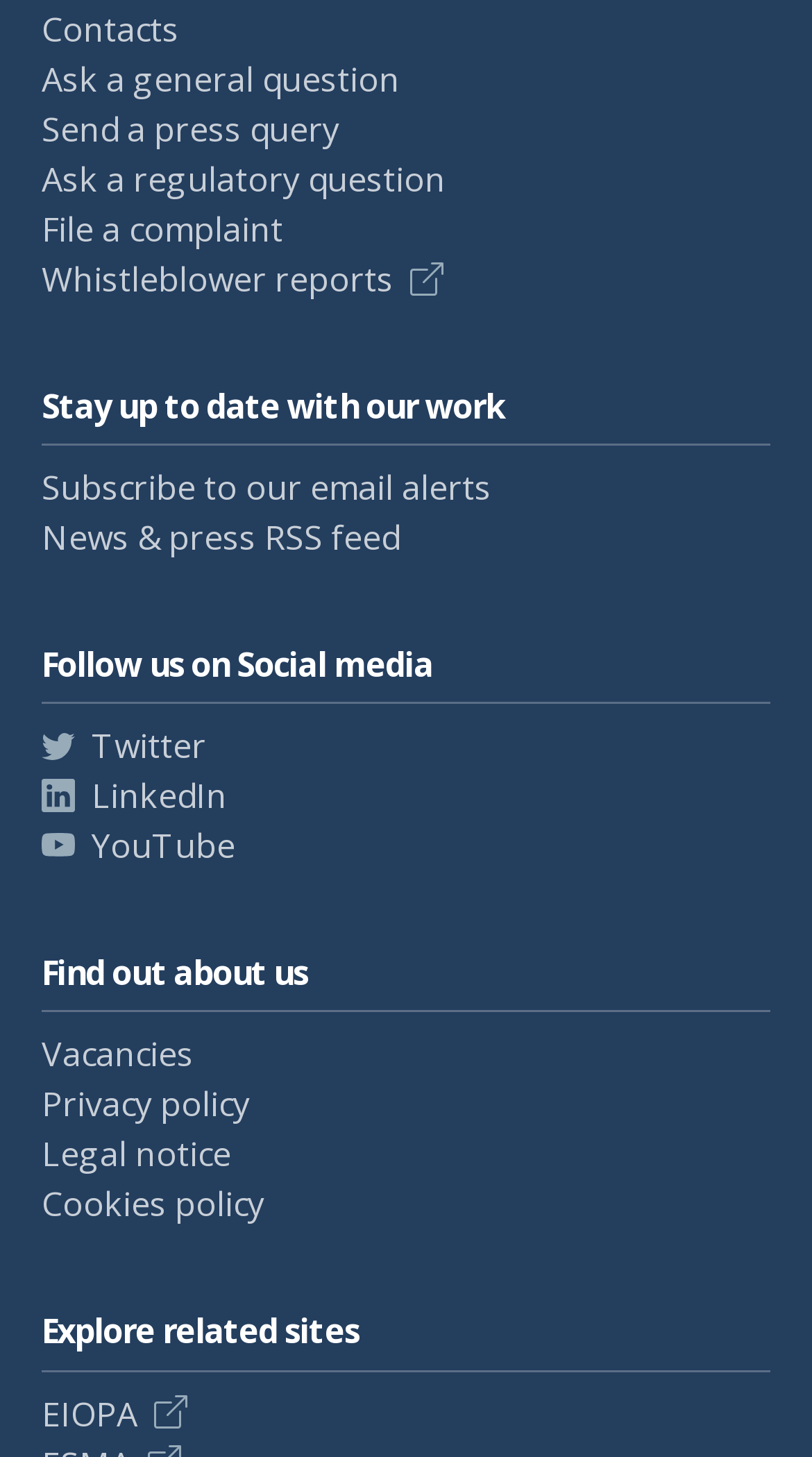Predict the bounding box coordinates of the area that should be clicked to accomplish the following instruction: "Subscribe to our email alerts". The bounding box coordinates should consist of four float numbers between 0 and 1, i.e., [left, top, right, bottom].

[0.051, 0.319, 0.605, 0.35]